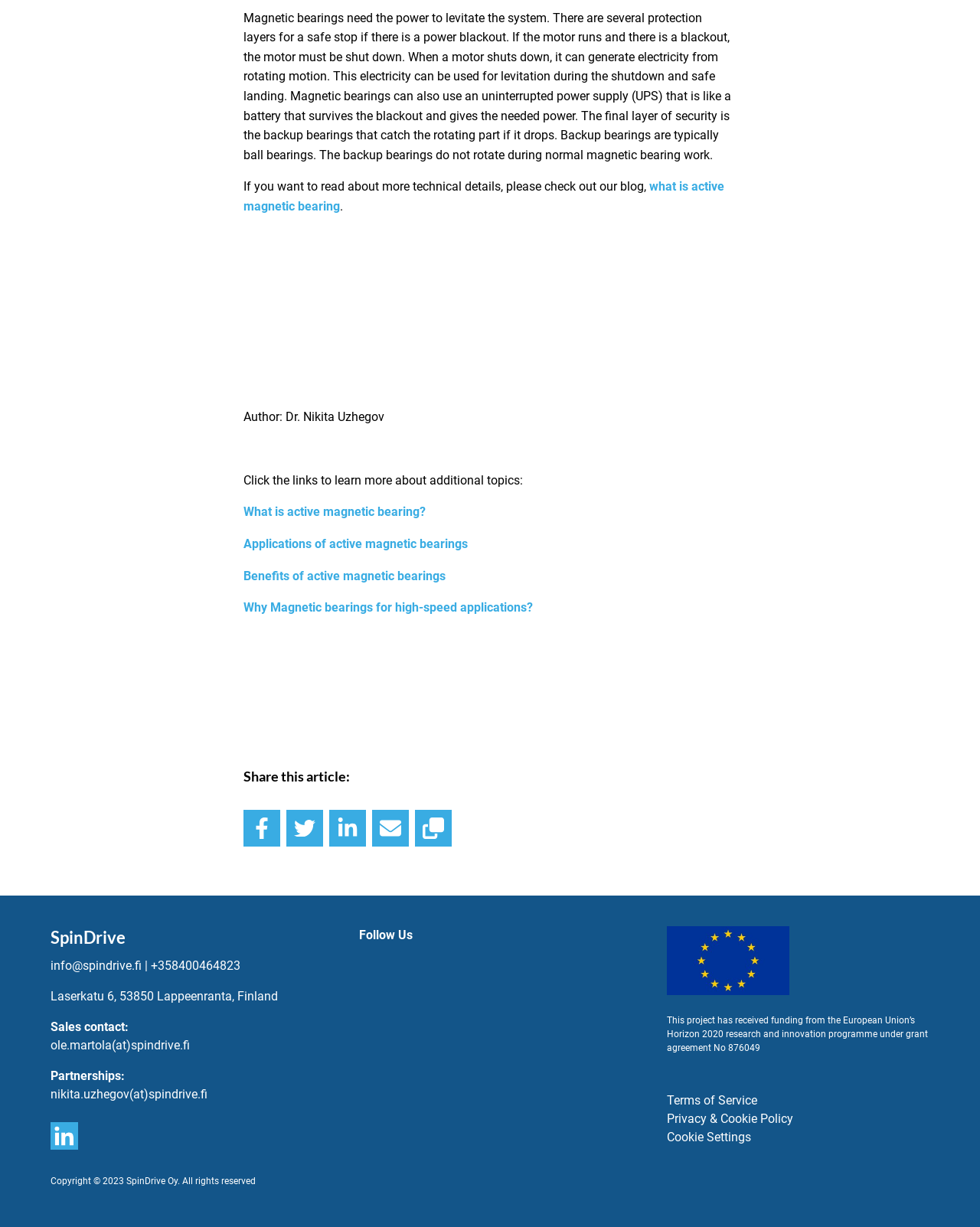What is the name of the project that received funding from the European Union?
Based on the image, provide your answer in one word or phrase.

Industrial levitation project